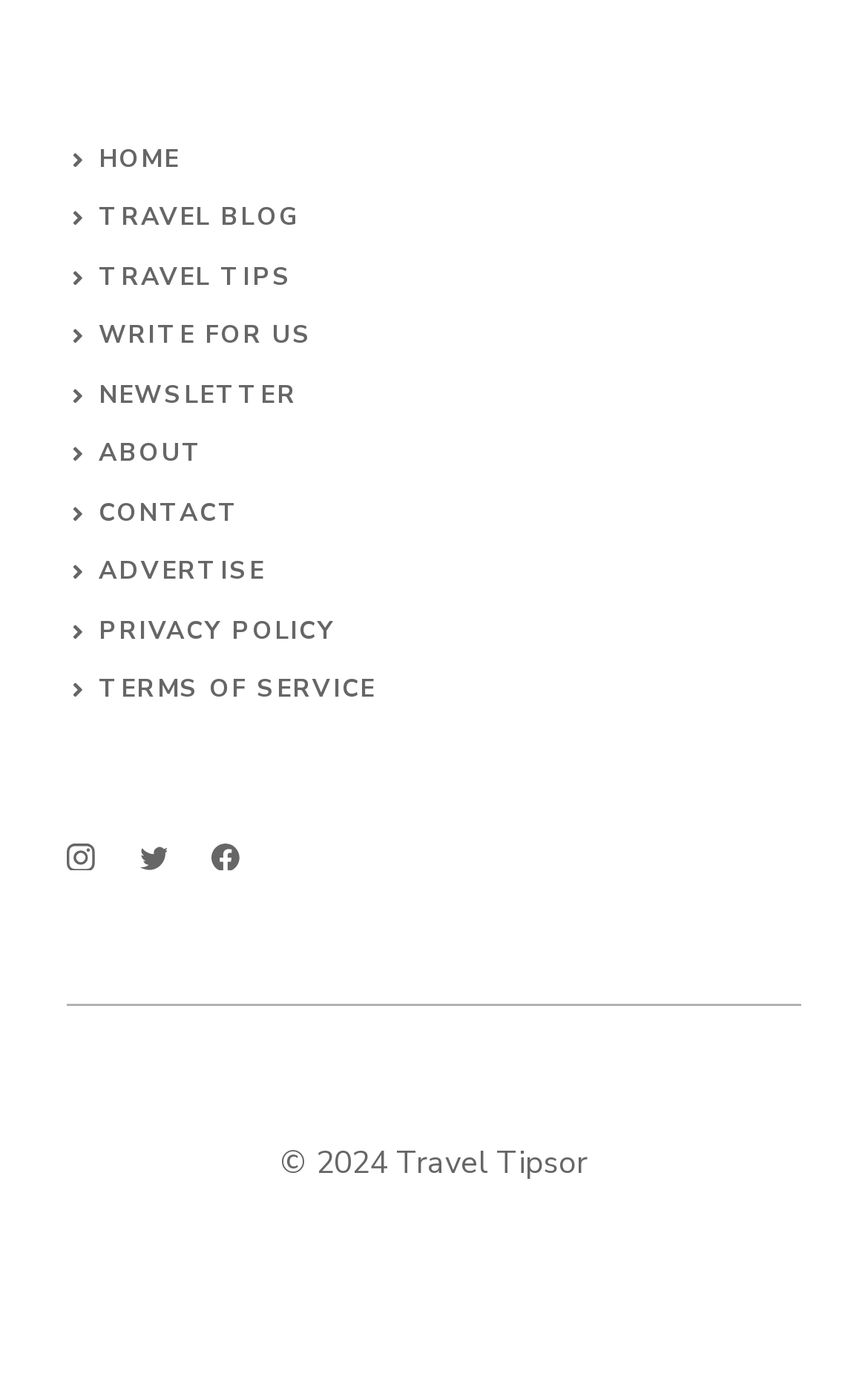Answer the question using only one word or a concise phrase: What is the copyright year?

2024